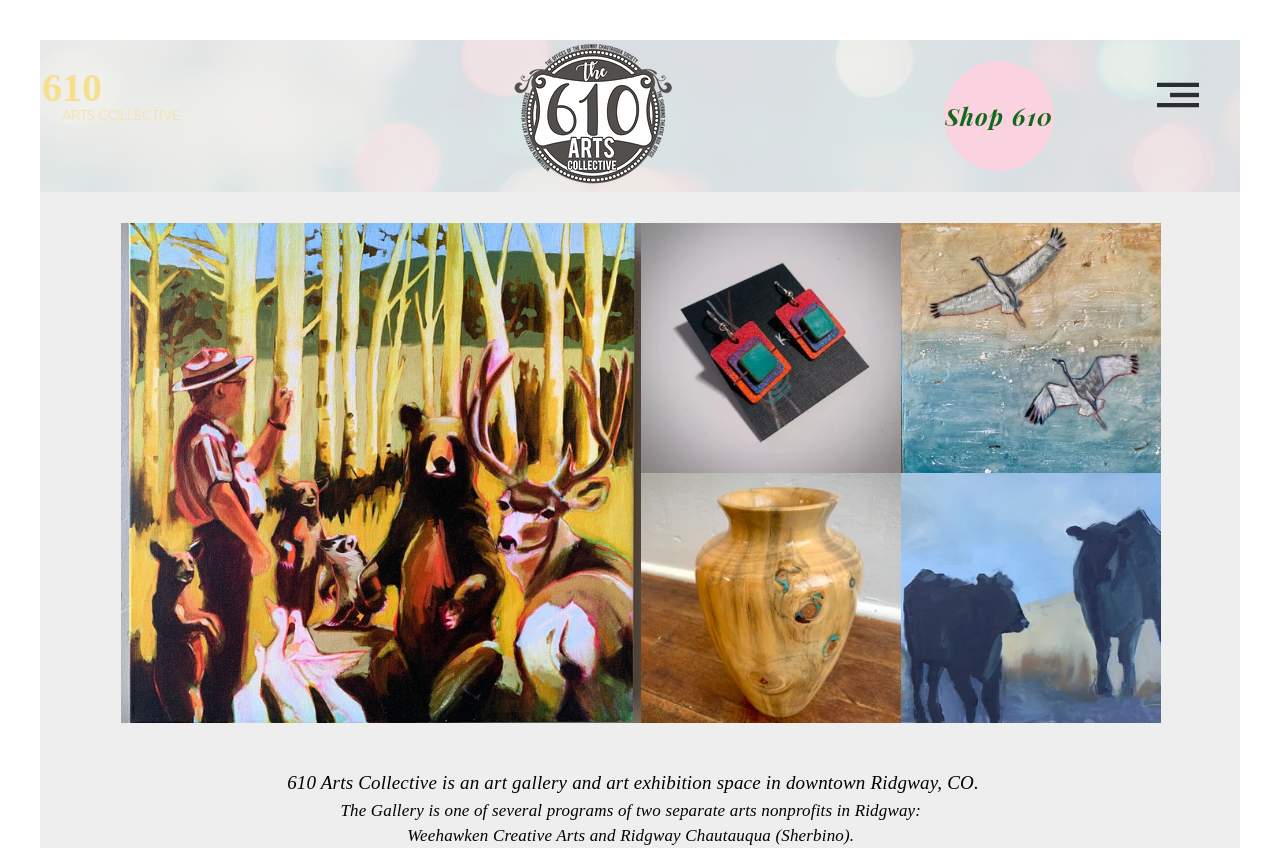What is the name of the art gallery?
Provide a comprehensive and detailed answer to the question.

The name of the art gallery can be found in the top-left corner of the webpage, where it is written in two parts: 'ARTS COLLECTIVE' and '610'. This suggests that the full name of the art gallery is '610 Arts Collective'.